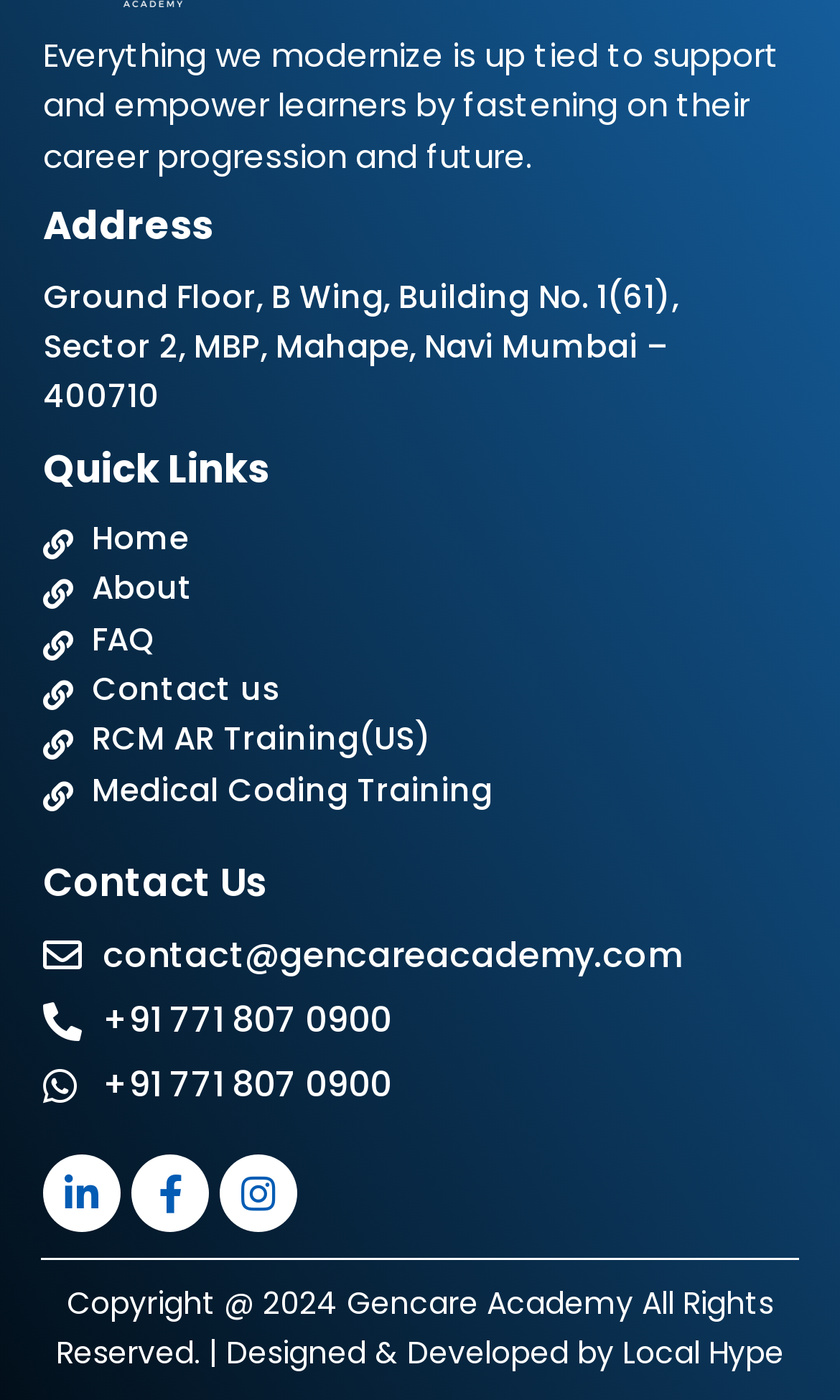Please find the bounding box coordinates of the section that needs to be clicked to achieve this instruction: "View Contact Us".

[0.051, 0.614, 0.949, 0.649]